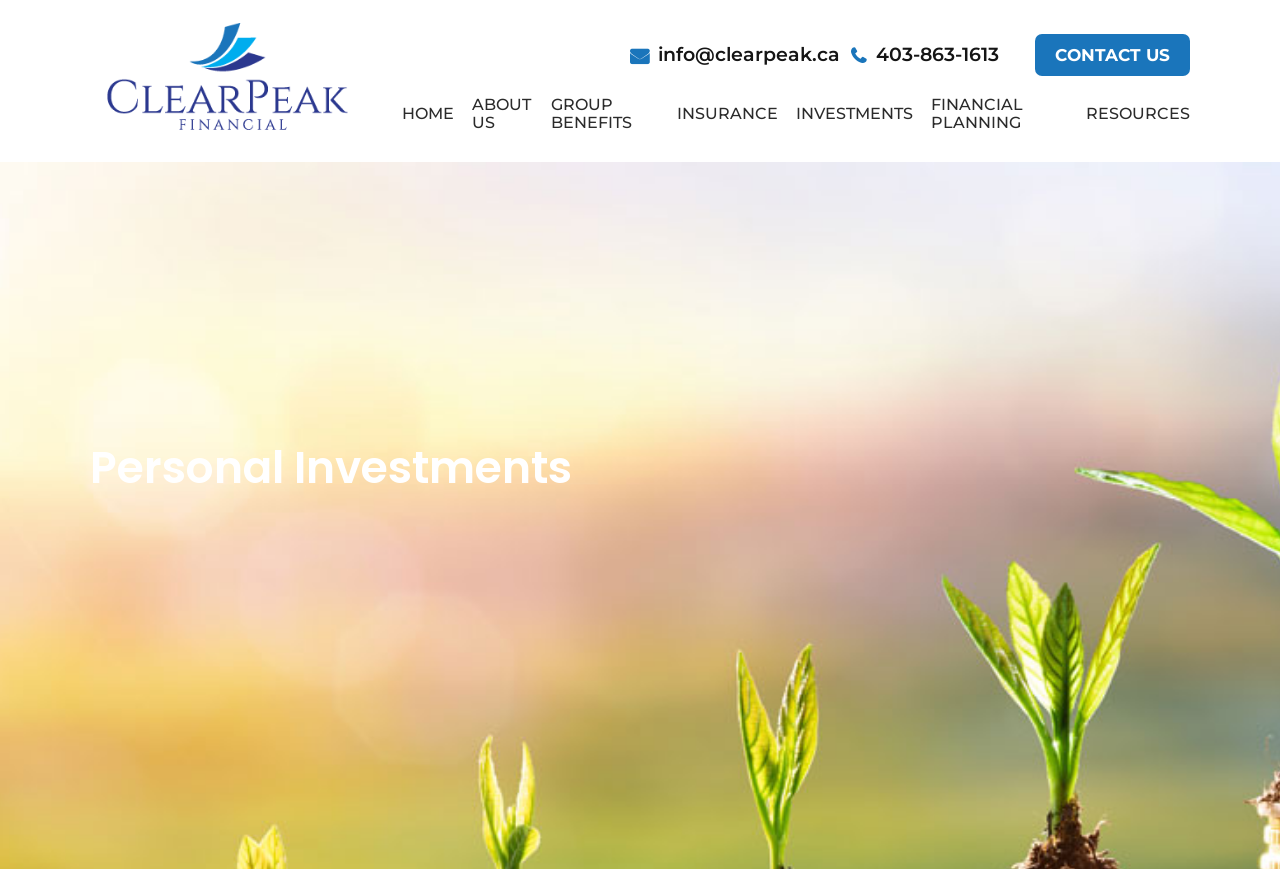How many contact methods are provided?
Observe the image and answer the question with a one-word or short phrase response.

3